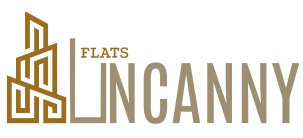Reply to the question below using a single word or brief phrase:
What is the main topic related to Uncanny Flats in the surrounding content?

Air conditioner parts and functions